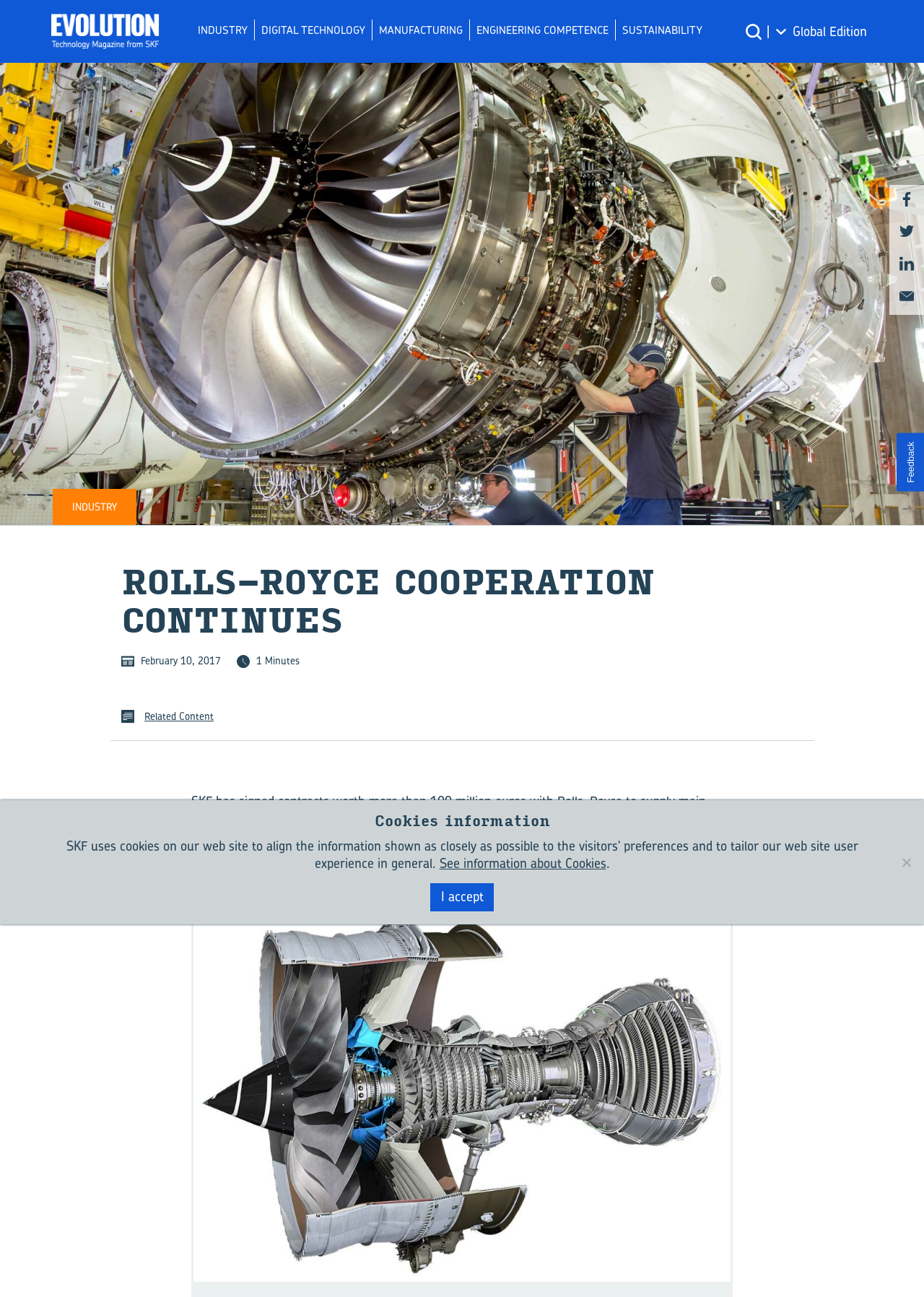Identify the bounding box coordinates of the area that should be clicked in order to complete the given instruction: "Click the INDUSTRY link". The bounding box coordinates should be four float numbers between 0 and 1, i.e., [left, top, right, bottom].

[0.207, 0.015, 0.275, 0.031]